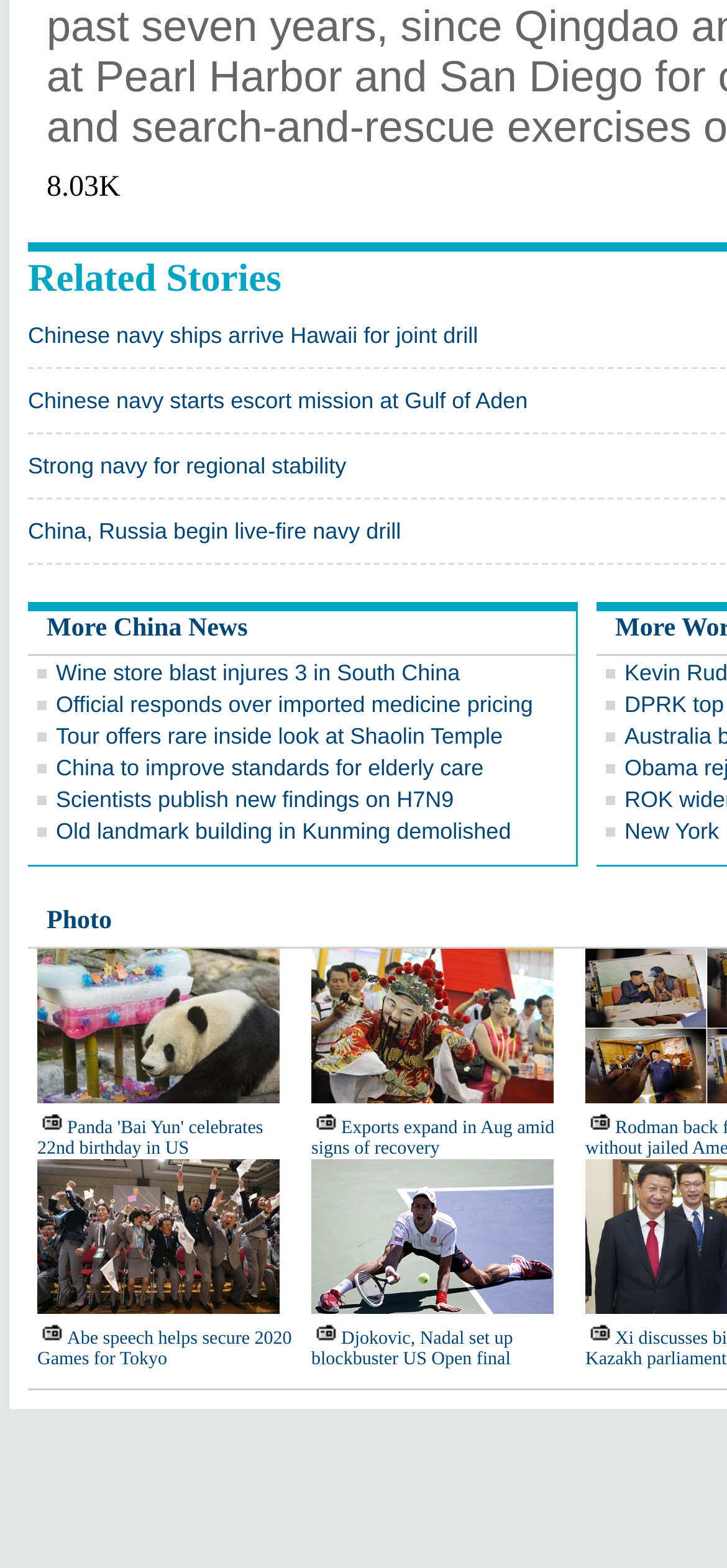Find the bounding box coordinates of the element you need to click on to perform this action: 'view February 2016'. The coordinates should be represented by four float values between 0 and 1, in the format [left, top, right, bottom].

None